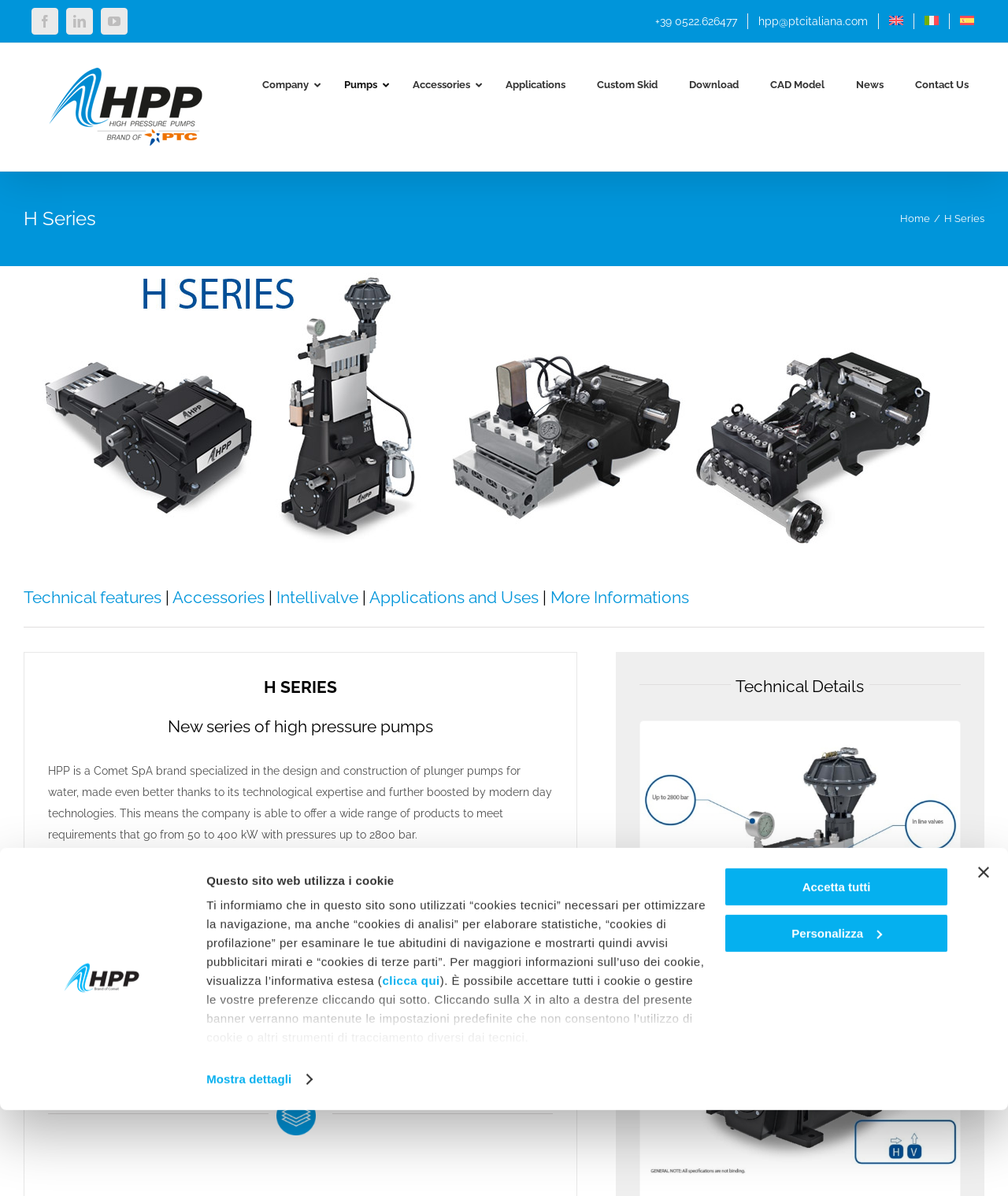What is the range of pressures that HPP pumps can offer?
Please analyze the image and answer the question with as much detail as possible.

The range of pressures that HPP pumps can offer is mentioned in the text 'This means the company is able to offer a wide range of products to meet requirements that go from 50 to 400 kW with pressures up to 2800 bar.' which is located in the main content area of the webpage.